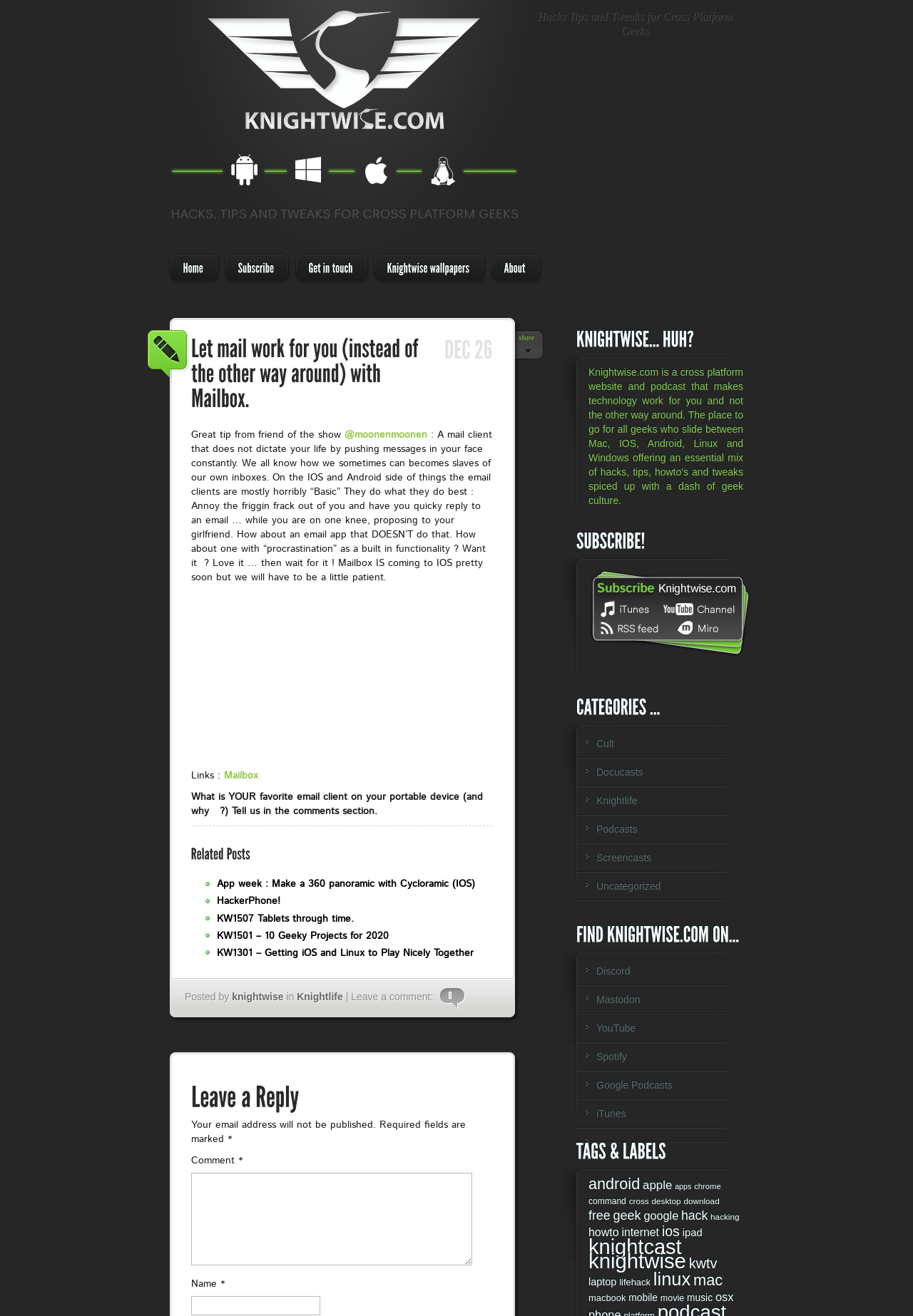Determine the bounding box coordinates of the element's region needed to click to follow the instruction: "Click on the 'Home' link". Provide these coordinates as four float numbers between 0 and 1, formatted as [left, top, right, bottom].

[0.186, 0.193, 0.23, 0.216]